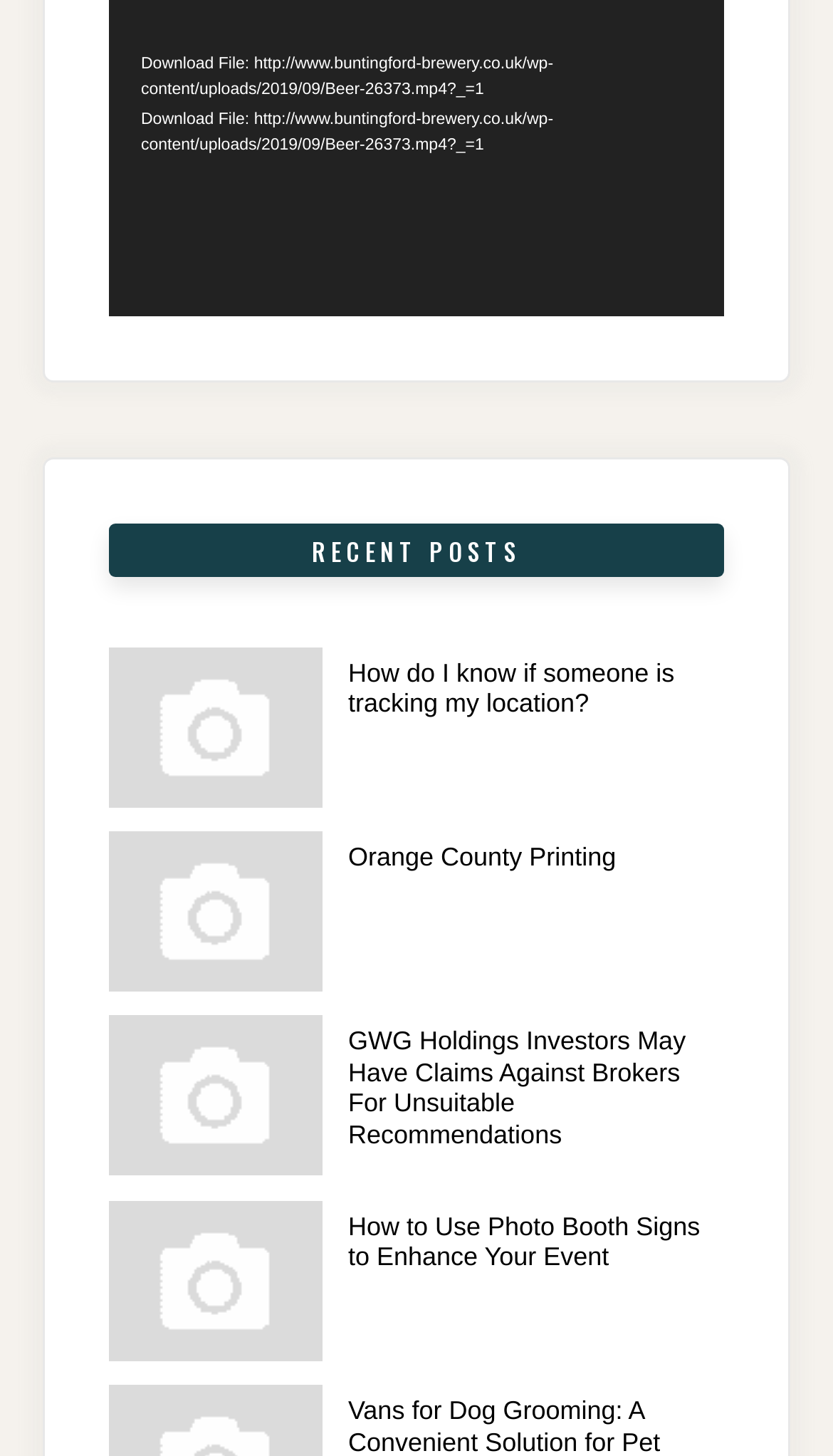Find and specify the bounding box coordinates that correspond to the clickable region for the instruction: "Play a video".

[0.172, 0.173, 0.223, 0.203]